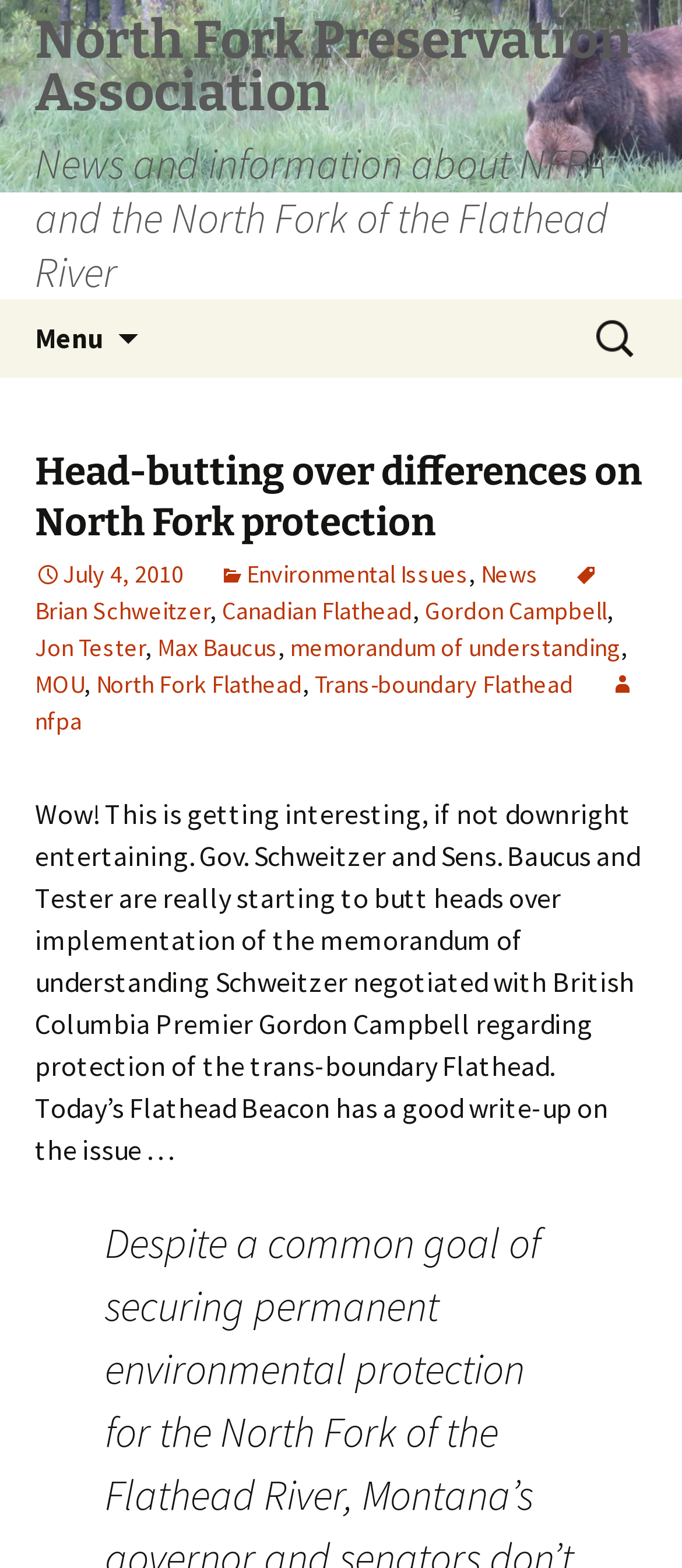Determine the main headline from the webpage and extract its text.

North Fork Preservation Association